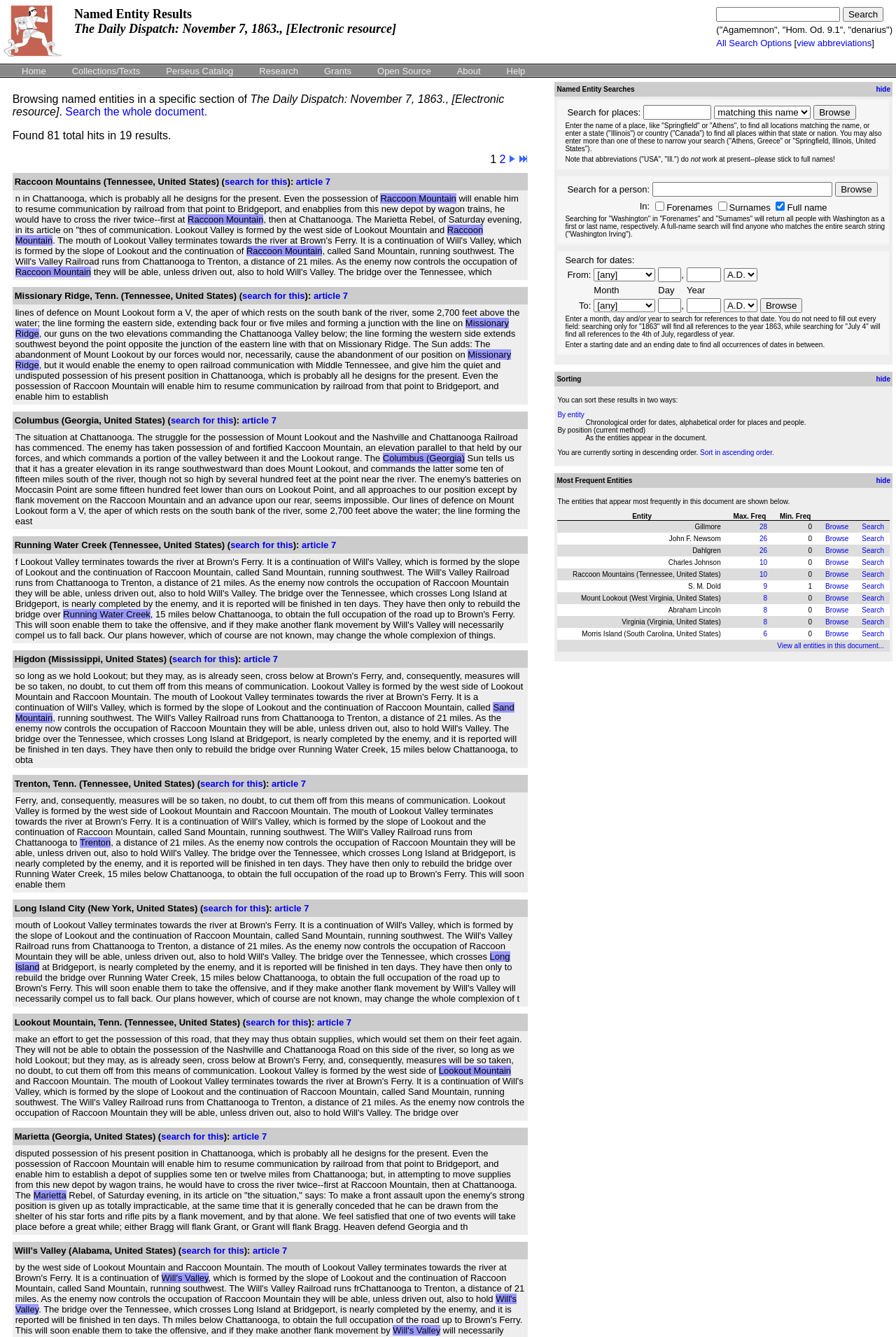What is the purpose of the 'Browse' button? Using the information from the screenshot, answer with a single word or phrase.

To search